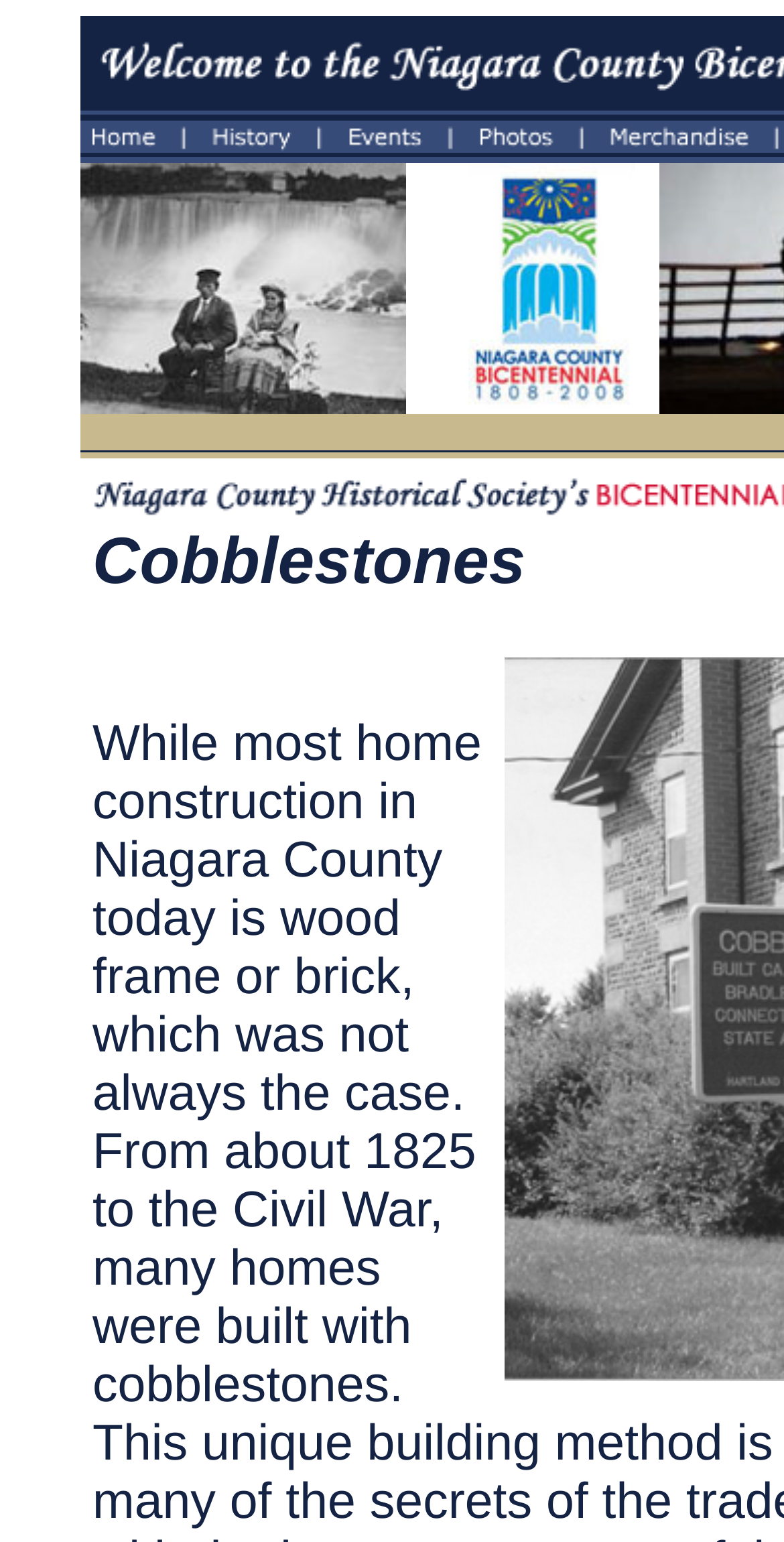Locate the bounding box of the UI element with the following description: "alt="" name="nav_r1_c2"".

[0.105, 0.08, 0.226, 0.102]